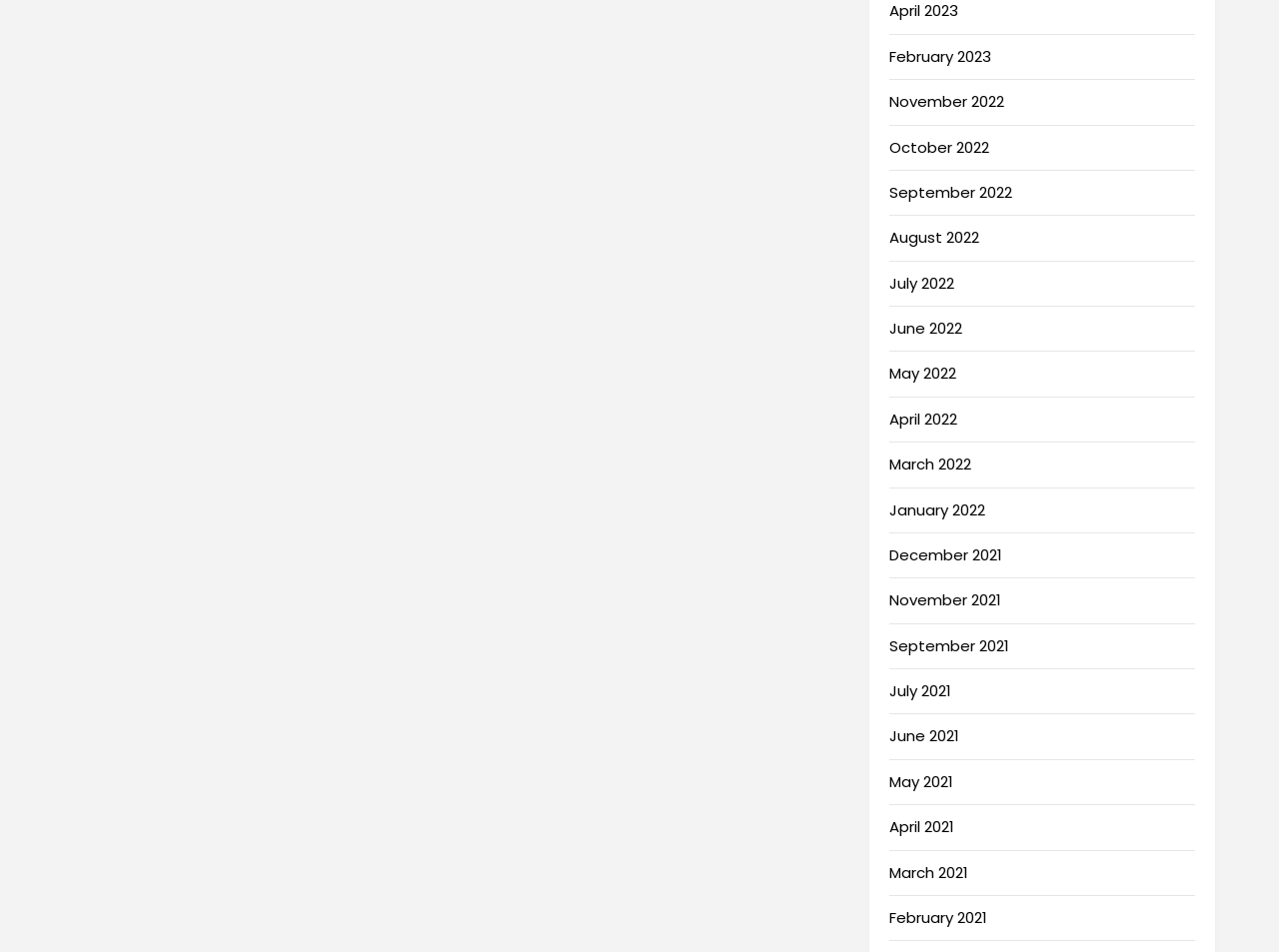Find the bounding box coordinates for the area that must be clicked to perform this action: "view February 2021".

[0.696, 0.953, 0.772, 0.975]